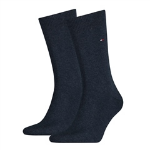What is the primary color of the socks?
Please use the image to provide an in-depth answer to the question.

The caption explicitly states that the socks are in a 'deep navy hue', indicating that the primary color of the socks is deep navy.